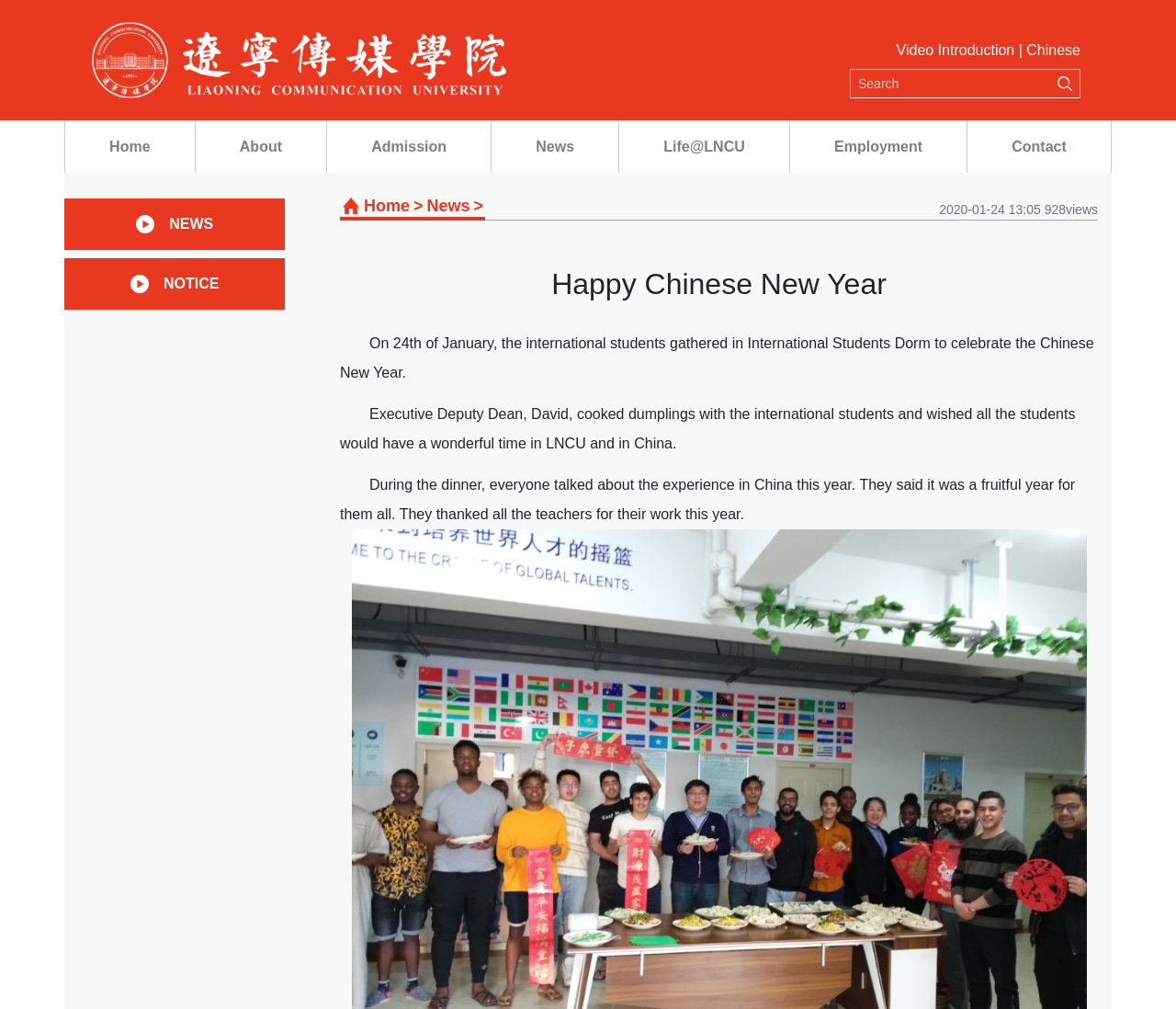Using the provided element description: "NEWS", determine the bounding box coordinates of the corresponding UI element in the screenshot.

[0.144, 0.211, 0.181, 0.233]